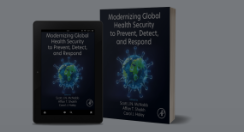Provide a comprehensive description of the image.

The image showcases two versions of the book titled "Modernizing Global Health Security to Prevent, Detect, and Respond." The left side features a digital eBook displayed on a tablet, while the right side illustrates the print version of the book. Both covers prominently feature a vibrant illustration of a globe surrounded by interconnected lines and dots, symbolizing global health interconnectedness. The title is displayed in bold, clear text, with the authors' names listed below. This visual representation highlights the availability of the book in both digital and print formats, appealing to a wide audience interested in global health security.